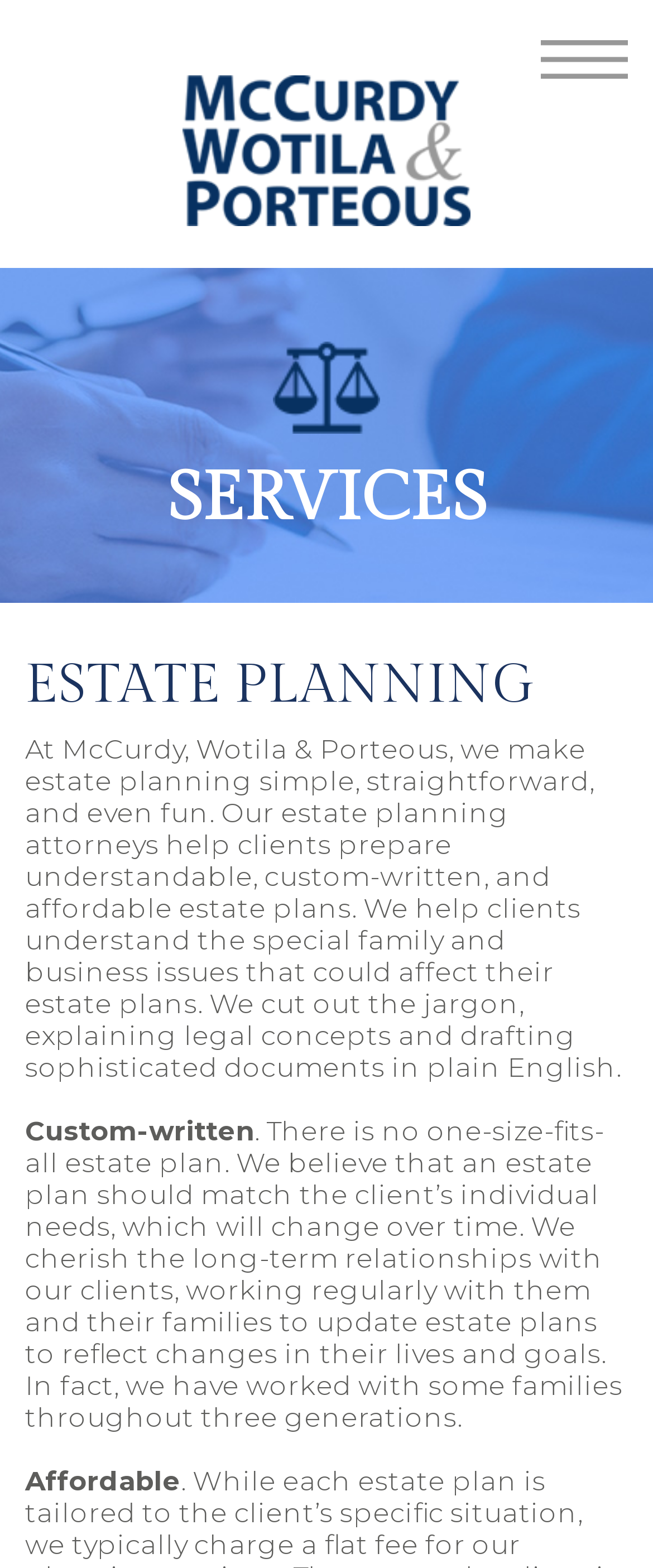Analyze the image and provide a detailed answer to the question: How does McCurdy Wotilla & Porteous approach explaining legal concepts to their clients?

The sentence 'We cut out the jargon, explaining legal concepts and drafting sophisticated documents in plain English.' suggests that McCurdy Wotilla & Porteous approaches explaining legal concepts to their clients in a clear and simple manner, using plain English.